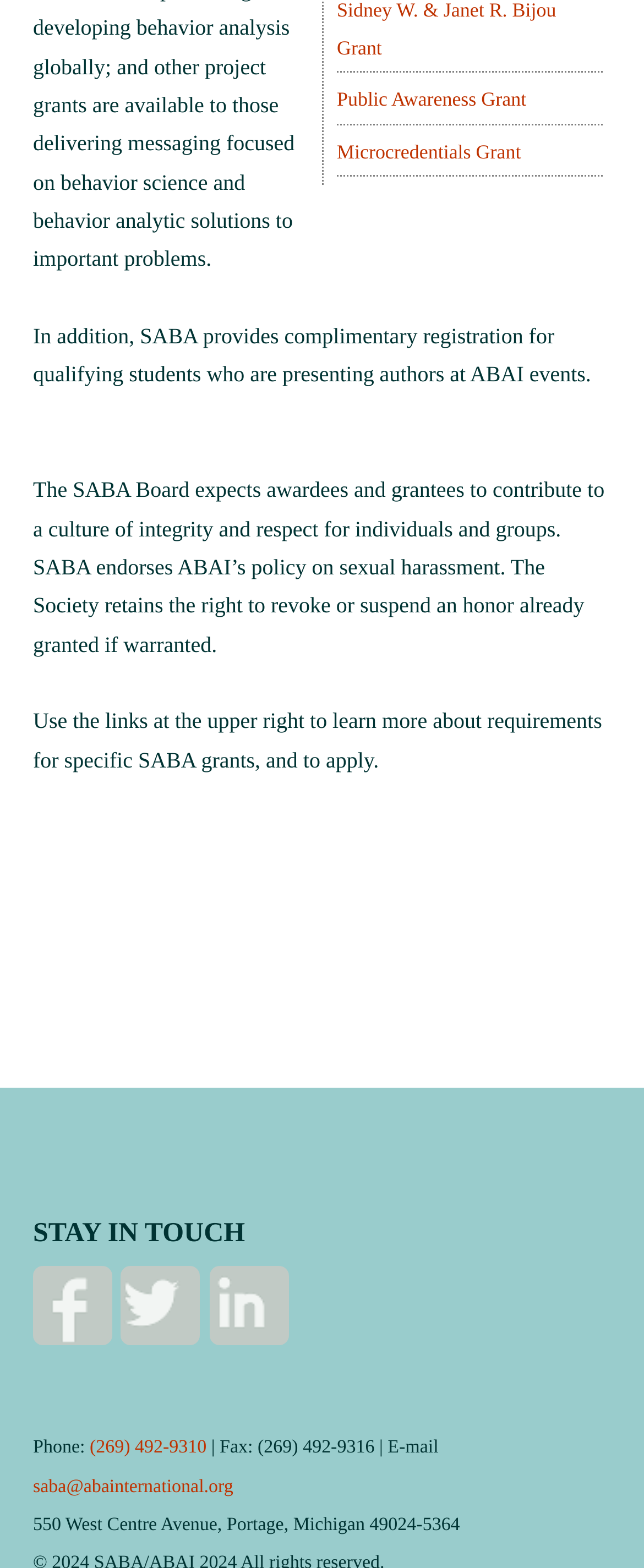Using the element description: "Linked In", determine the bounding box coordinates. The coordinates should be in the format [left, top, right, bottom], with values between 0 and 1.

[0.325, 0.806, 0.448, 0.857]